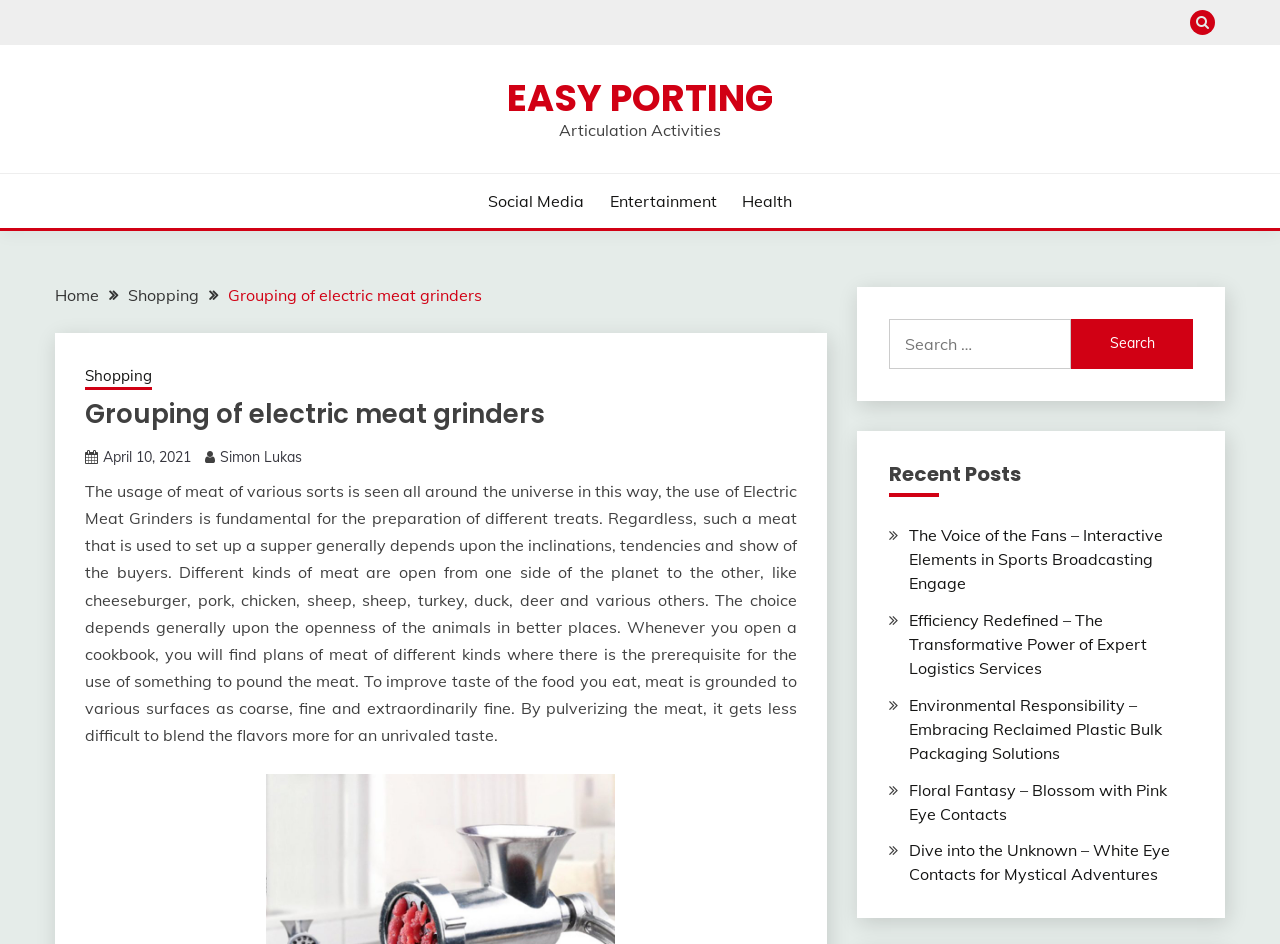What is the author of the article about electric meat grinders?
Using the visual information, respond with a single word or phrase.

Simon Lukas